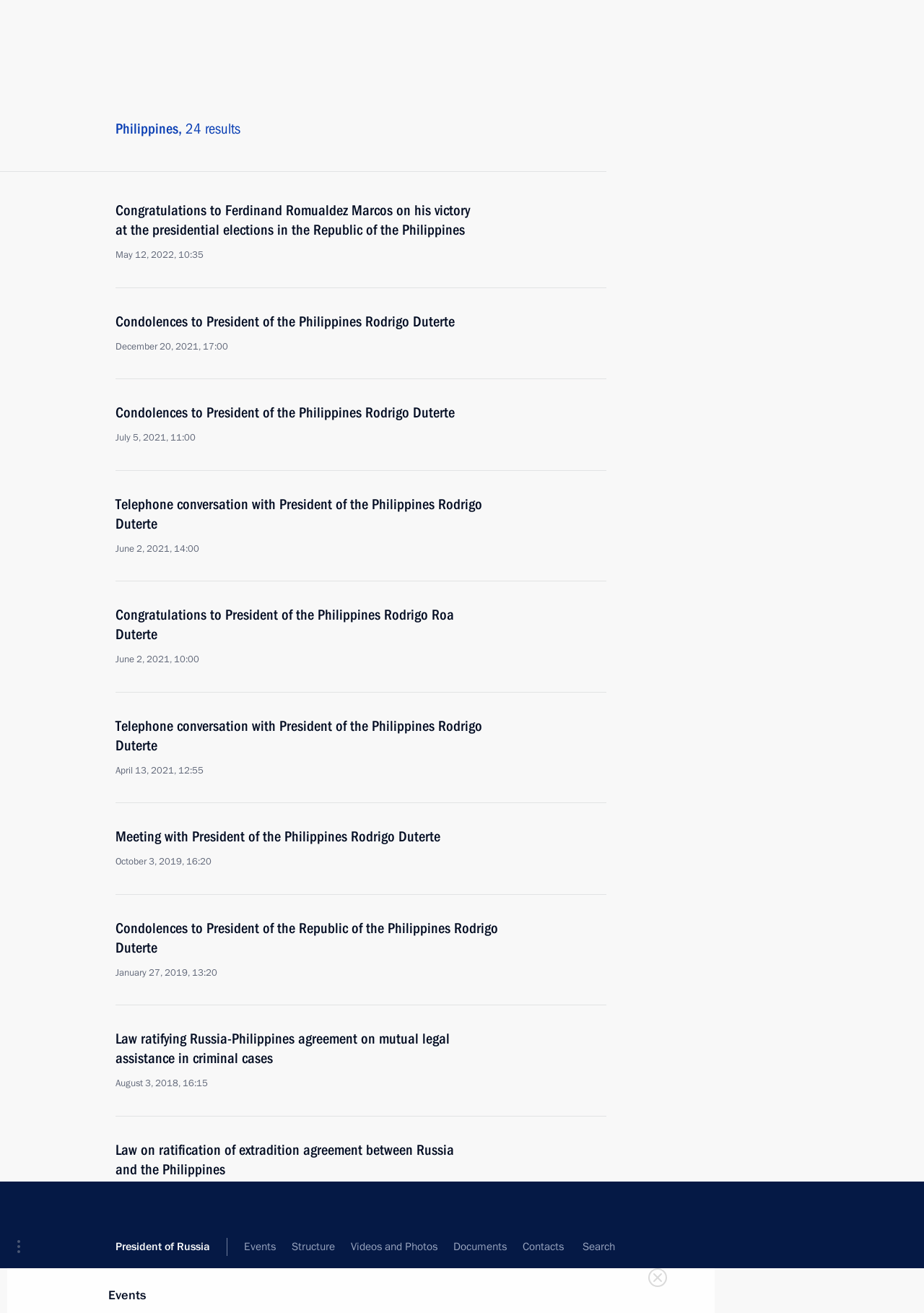Provide the bounding box coordinates for the area that should be clicked to complete the instruction: "Explore Admission & Enrollment".

None